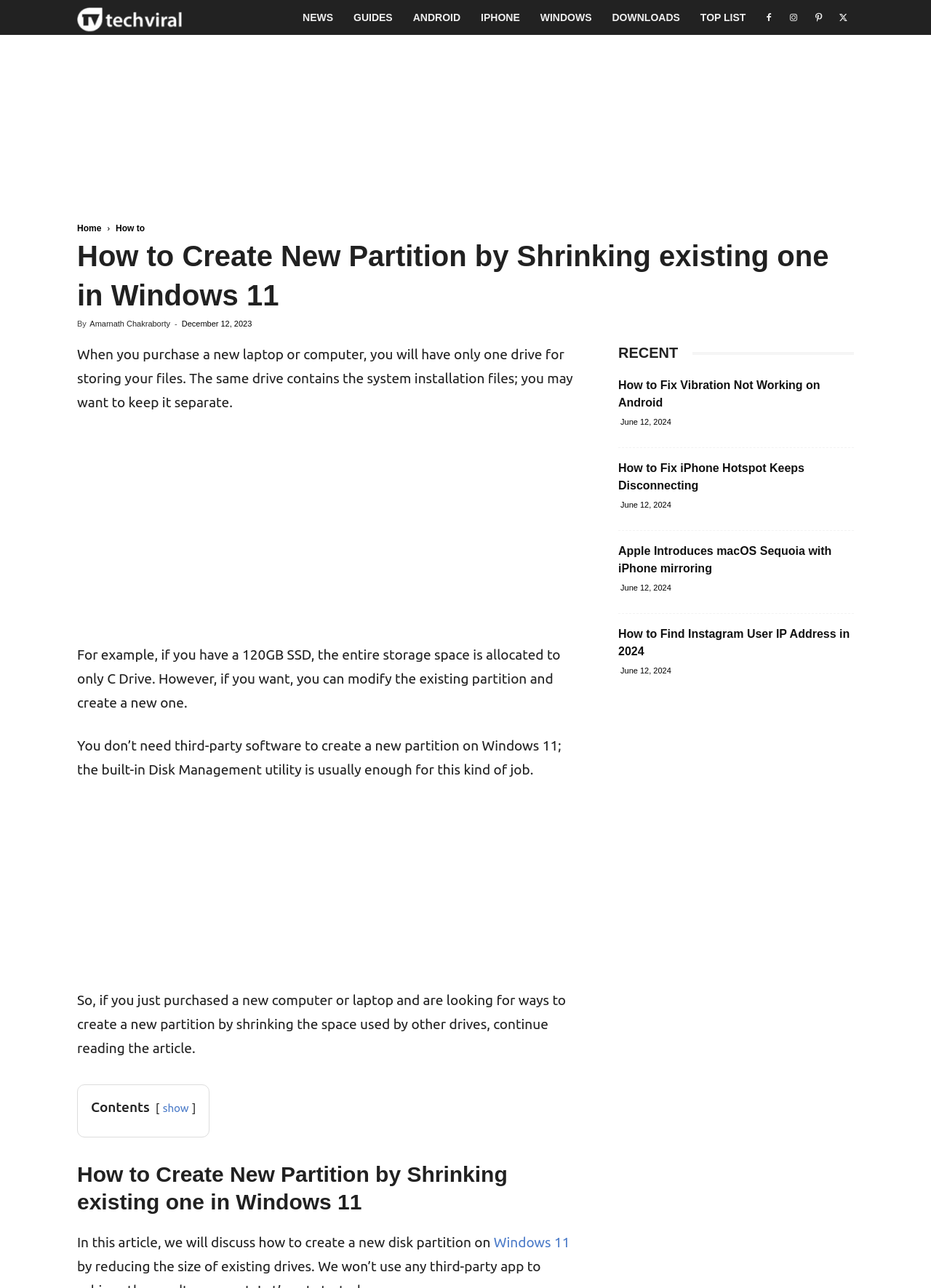Provide your answer in one word or a succinct phrase for the question: 
What is the purpose of the Disk Management utility?

to create a new partition